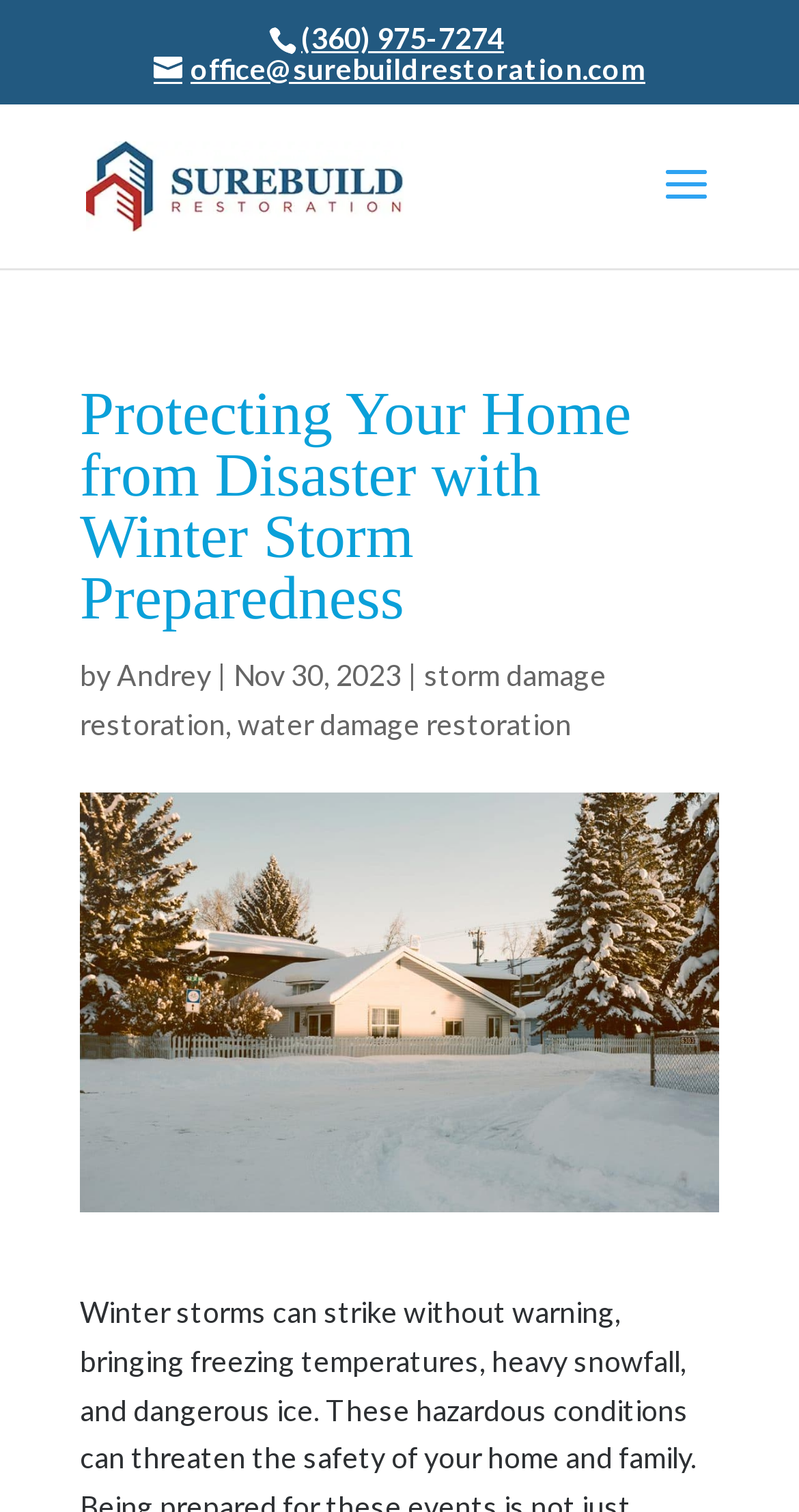What is the topic of the article?
Provide a short answer using one word or a brief phrase based on the image.

storm damage restoration